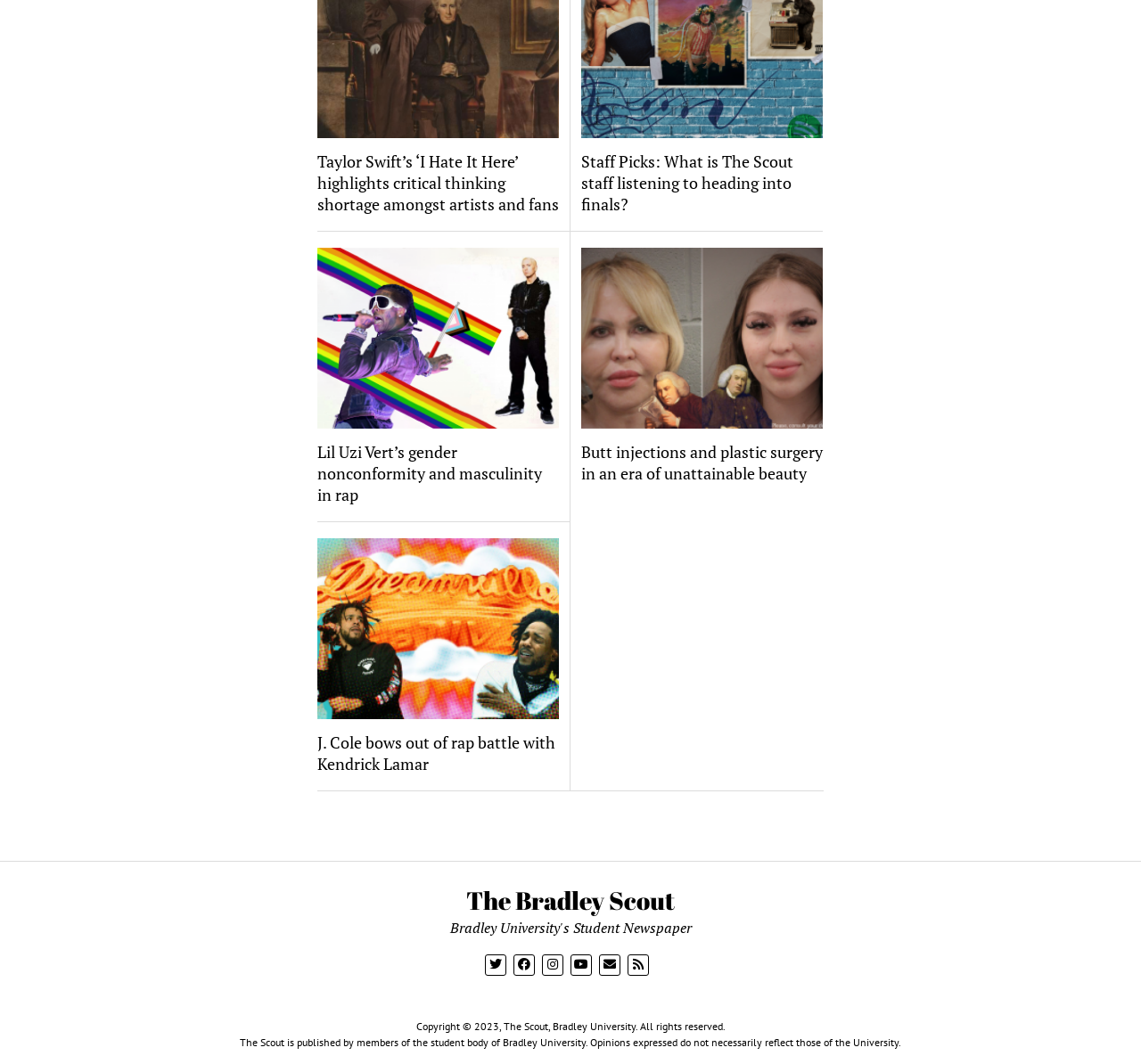How many social media links are present at the bottom of the page?
Answer the question with as much detail as you can, using the image as a reference.

I counted the number of social media links by looking at the links with generic types 'twitter', 'facebook', 'instagram', 'youtube', and 'email' at the bottom of the page.